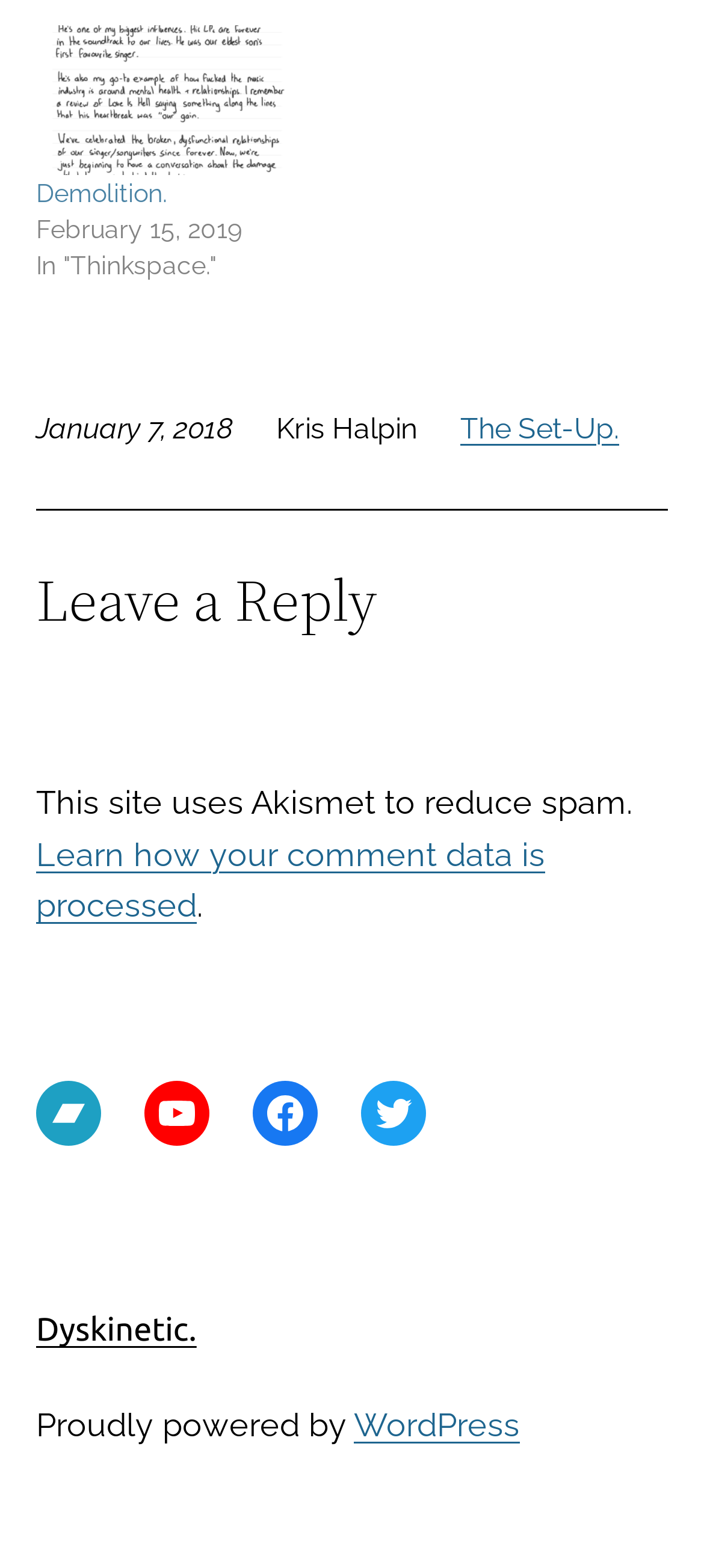Determine the bounding box coordinates of the clickable element to achieve the following action: 'Click on Demolition.'. Provide the coordinates as four float values between 0 and 1, formatted as [left, top, right, bottom].

[0.051, 0.016, 0.423, 0.111]